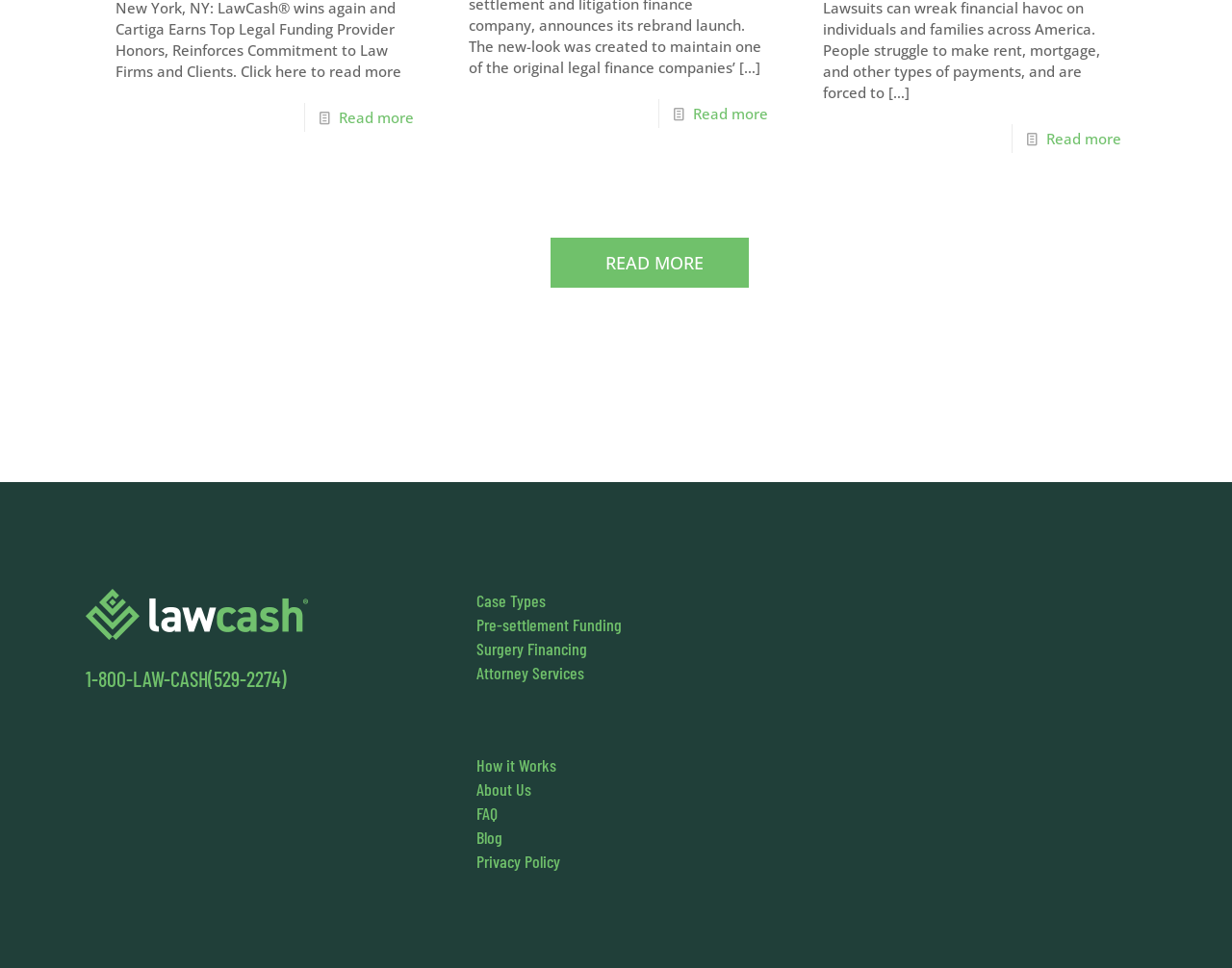Extract the bounding box of the UI element described as: "1-800-LAW-CASH(529-2274)".

[0.069, 0.687, 0.232, 0.713]